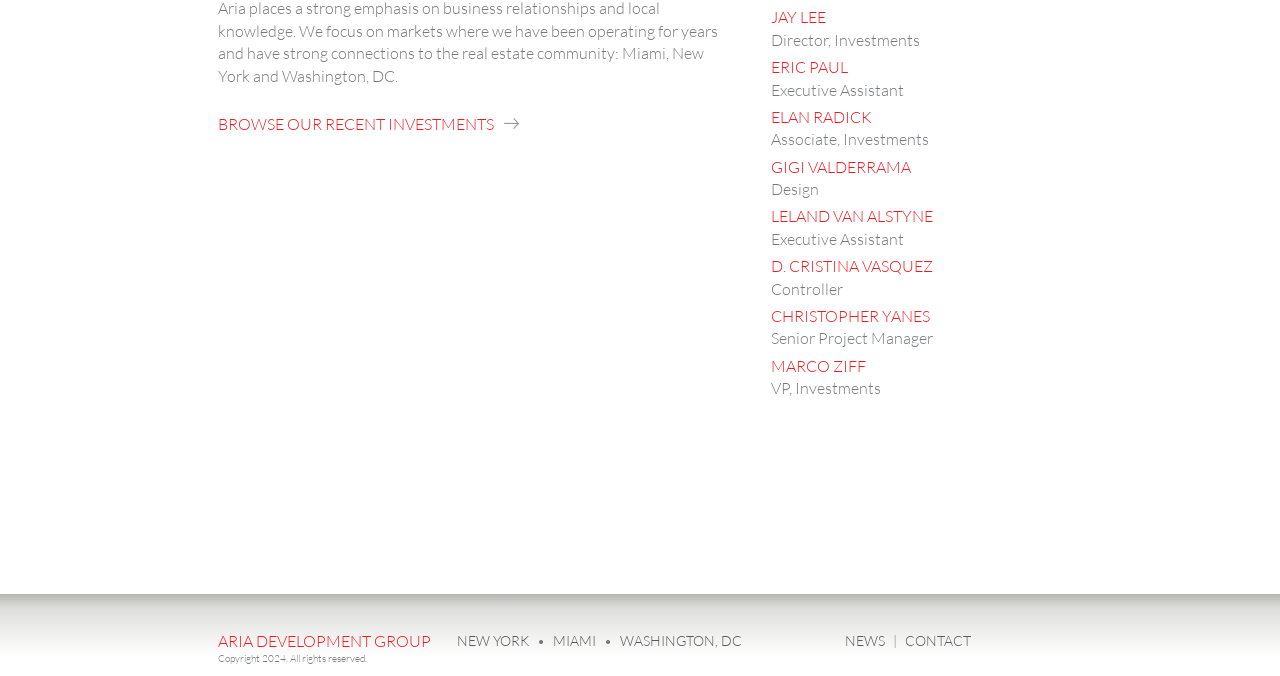Provide the bounding box coordinates, formatted as (top-left x, top-left y, bottom-right x, bottom-right y), with all values being floating point numbers between 0 and 1. Identify the bounding box of the UI element that matches the description: NEWS

[0.656, 0.934, 0.695, 0.959]